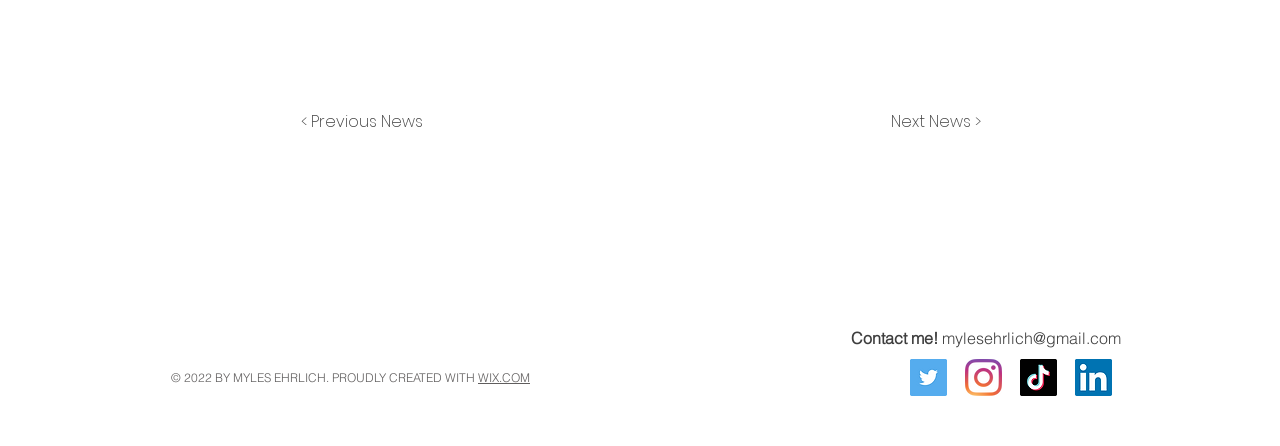Bounding box coordinates are specified in the format (top-left x, top-left y, bottom-right x, bottom-right y). All values are floating point numbers bounded between 0 and 1. Please provide the bounding box coordinate of the region this sentence describes: aria-label="LinkedIn"

[0.84, 0.805, 0.869, 0.888]